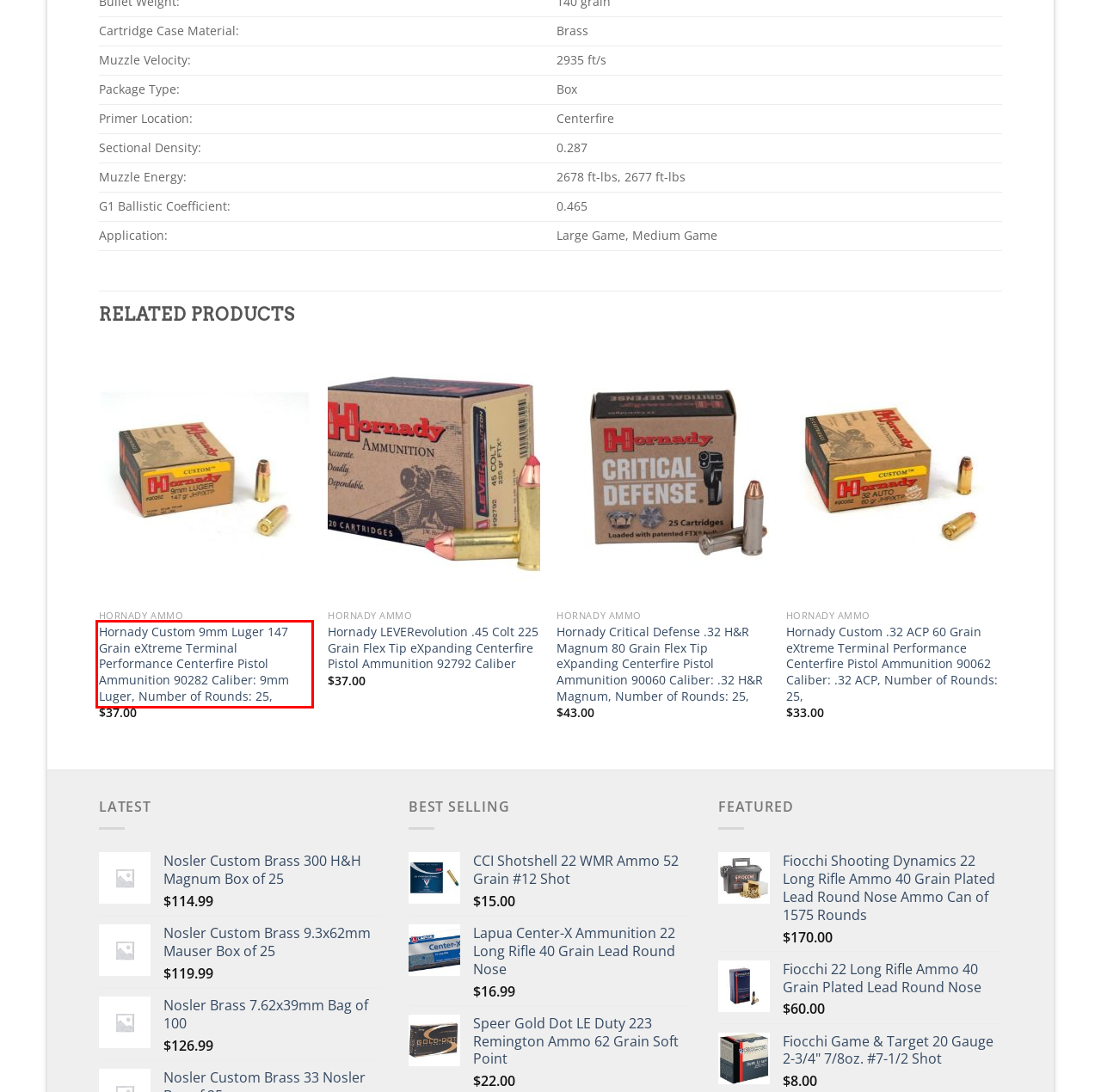Please extract the text content within the red bounding box on the webpage screenshot using OCR.

Hornady Custom 9mm Luger 147 Grain eXtreme Terminal Performance Centerfire Pistol Ammunition 90282 Caliber: 9mm Luger, Number of Rounds: 25,